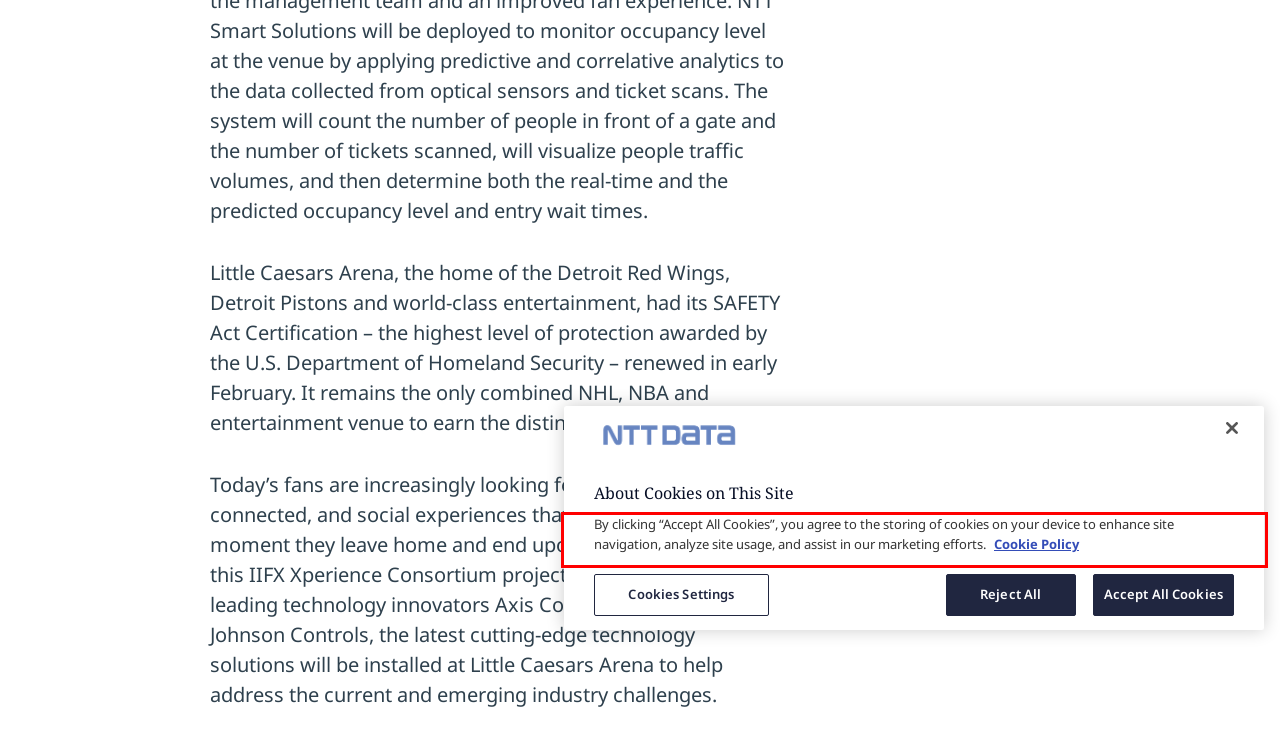In the given screenshot, locate the red bounding box and extract the text content from within it.

By clicking “Accept All Cookies”, you agree to the storing of cookies on your device to enhance site navigation, analyze site usage, and assist in our marketing efforts. Cookie Policy